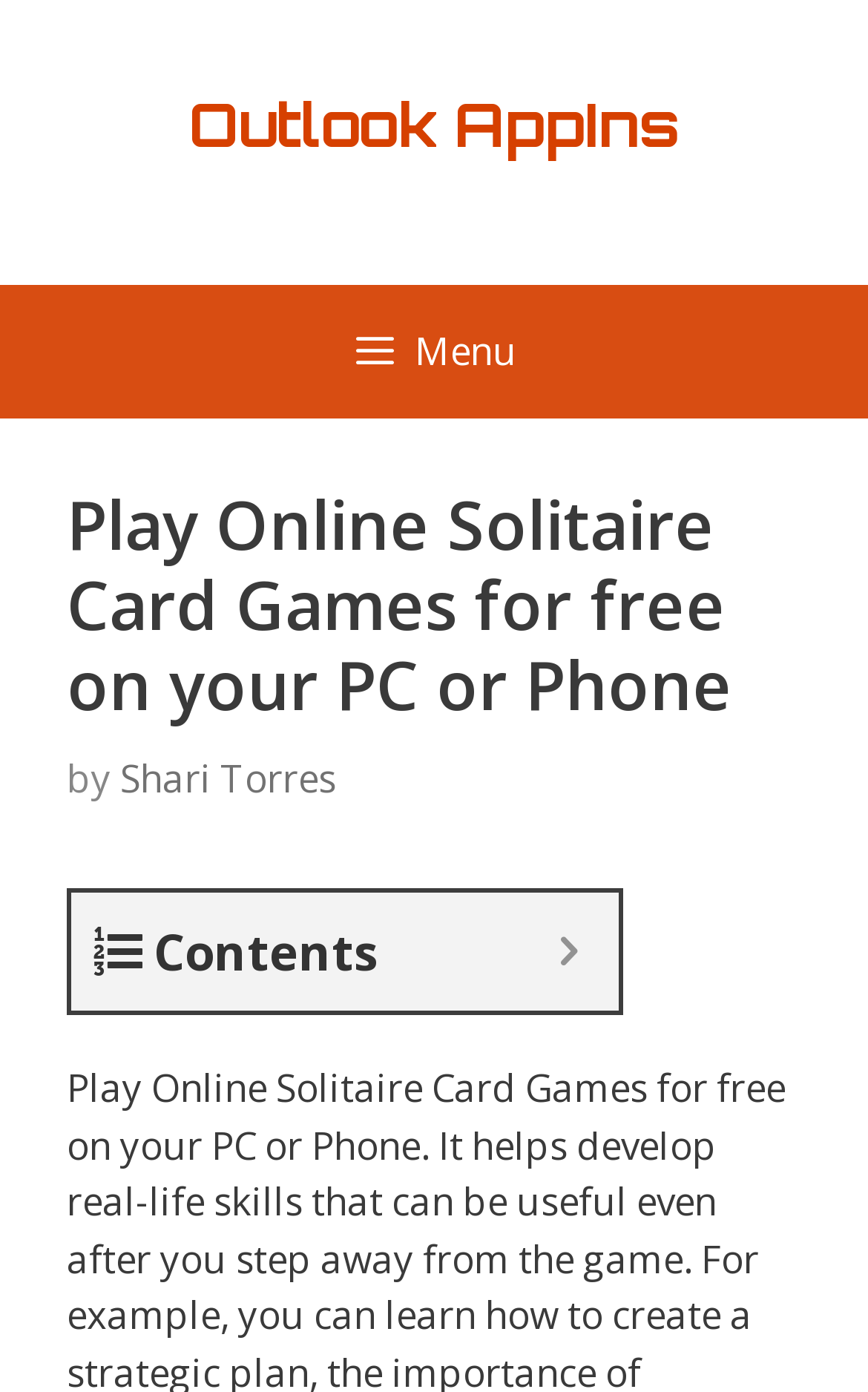Determine which piece of text is the heading of the webpage and provide it.

Play Online Solitaire Card Games for free on your PC or Phone